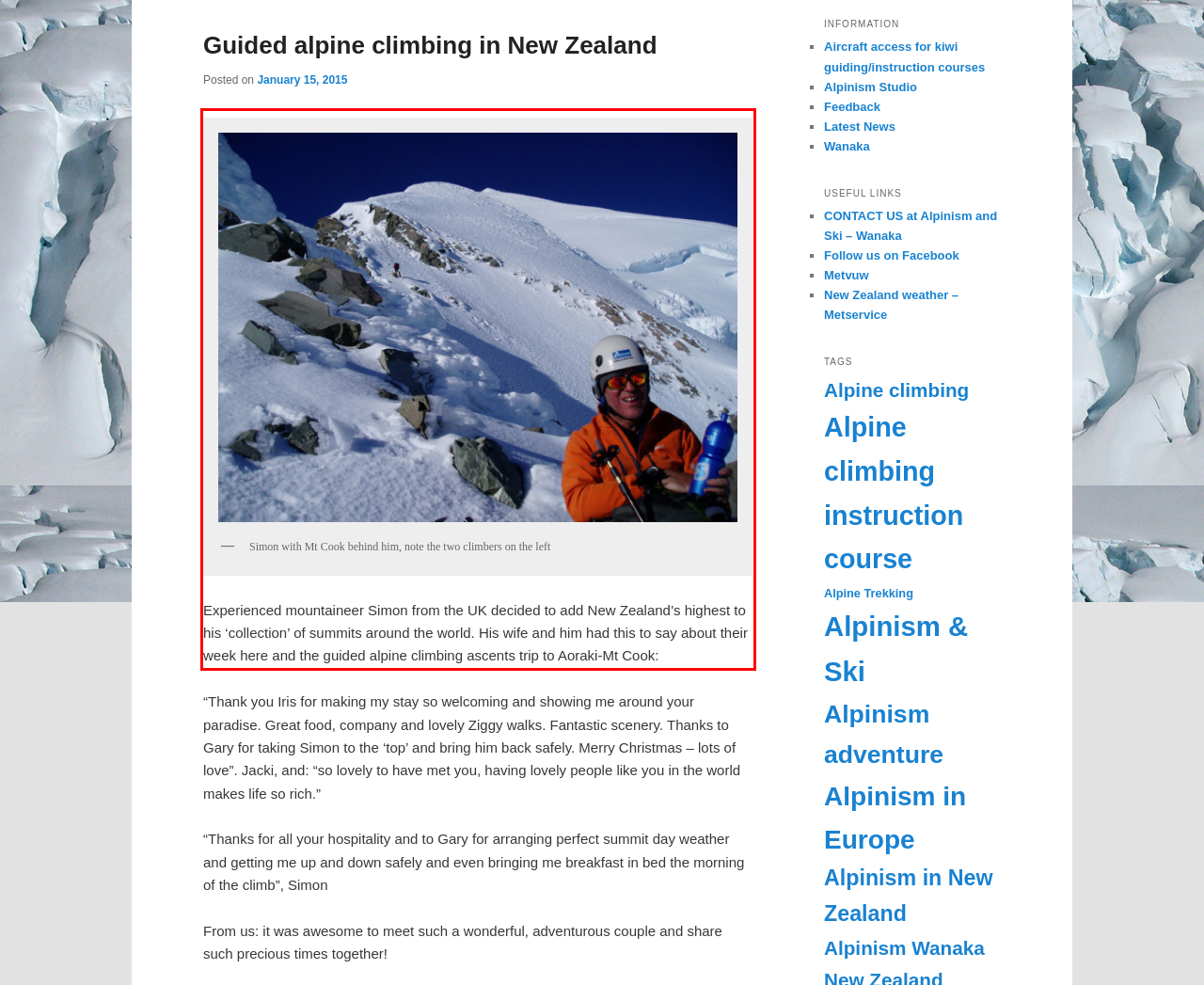Within the provided webpage screenshot, find the red rectangle bounding box and perform OCR to obtain the text content.

Experienced mountaineer Simon from the UK decided to add New Zealand’s highest to his ‘collection’ of summits around the world. His wife and him had this to say about their week here and the guided alpine climbing ascents trip to Aoraki-Mt Cook: